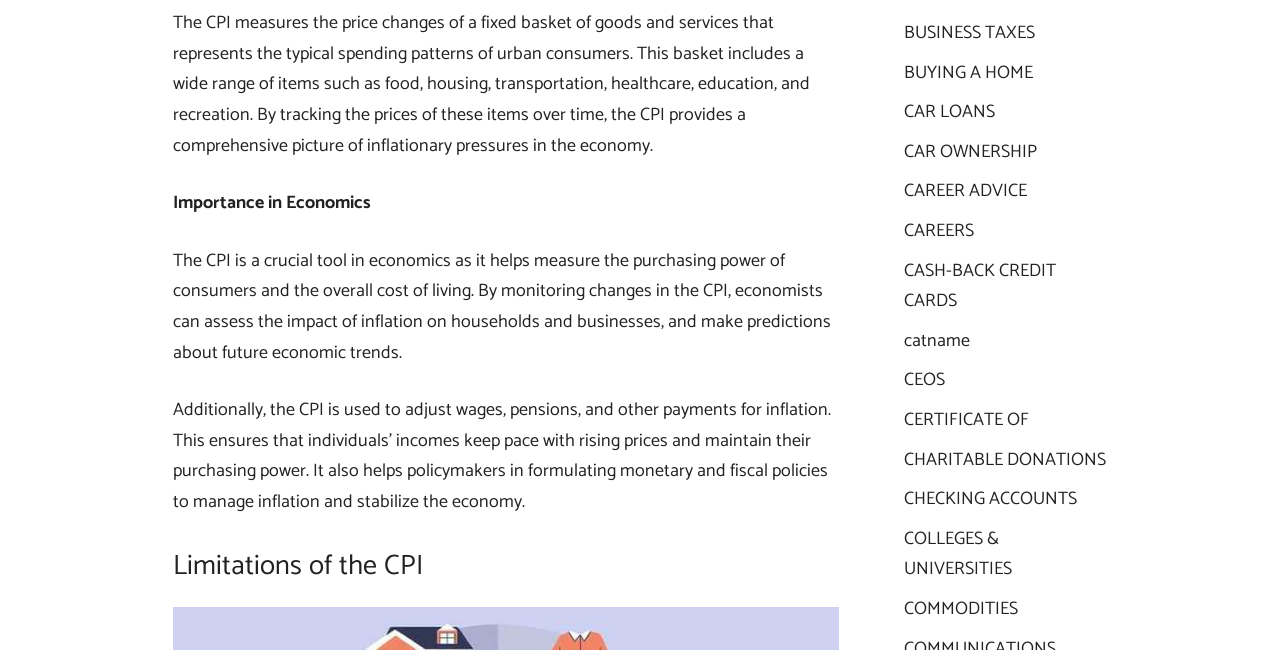Specify the bounding box coordinates of the area that needs to be clicked to achieve the following instruction: "Click on 'the impact'".

[0.201, 0.472, 0.264, 0.518]